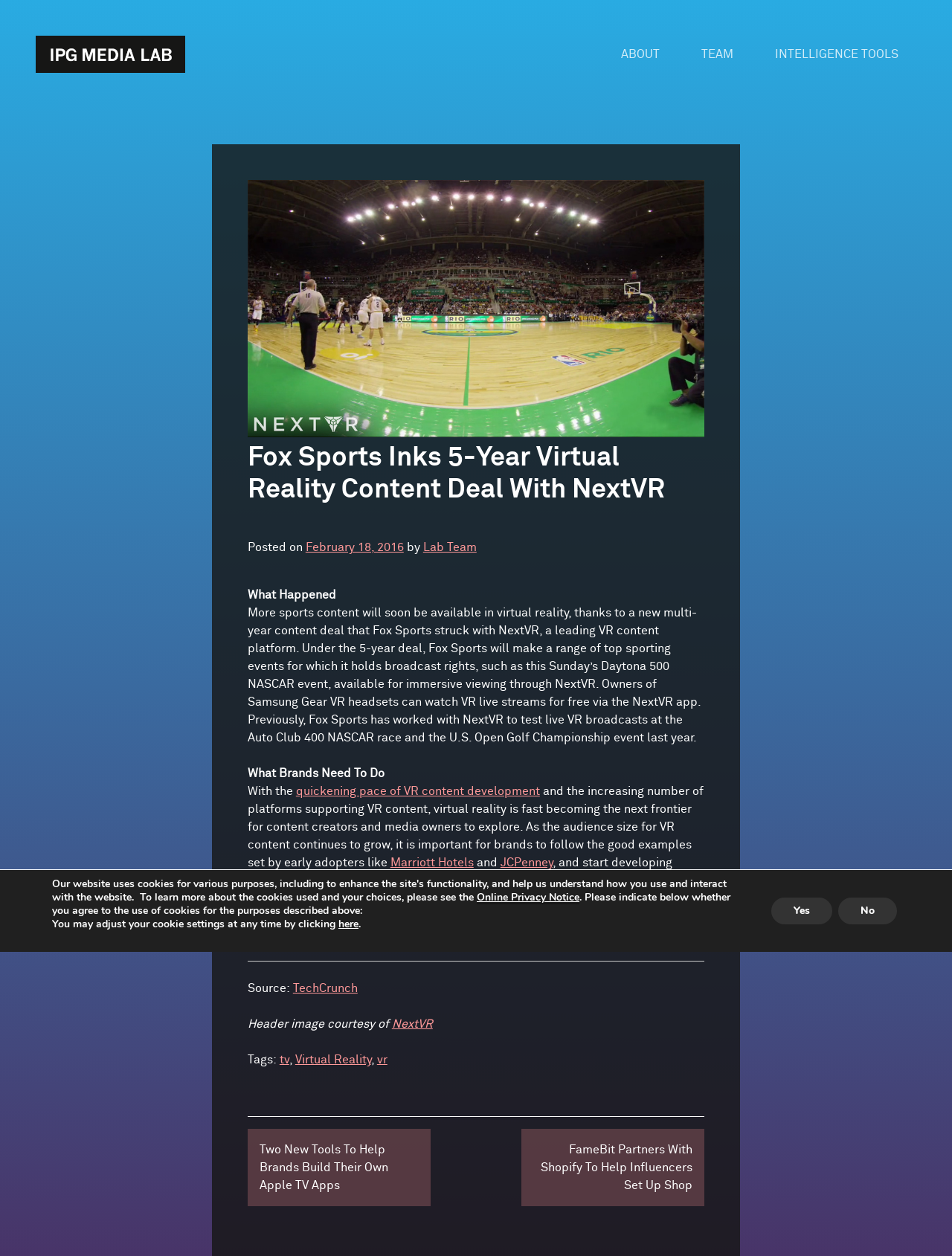Please determine the bounding box coordinates of the section I need to click to accomplish this instruction: "Contact us".

None